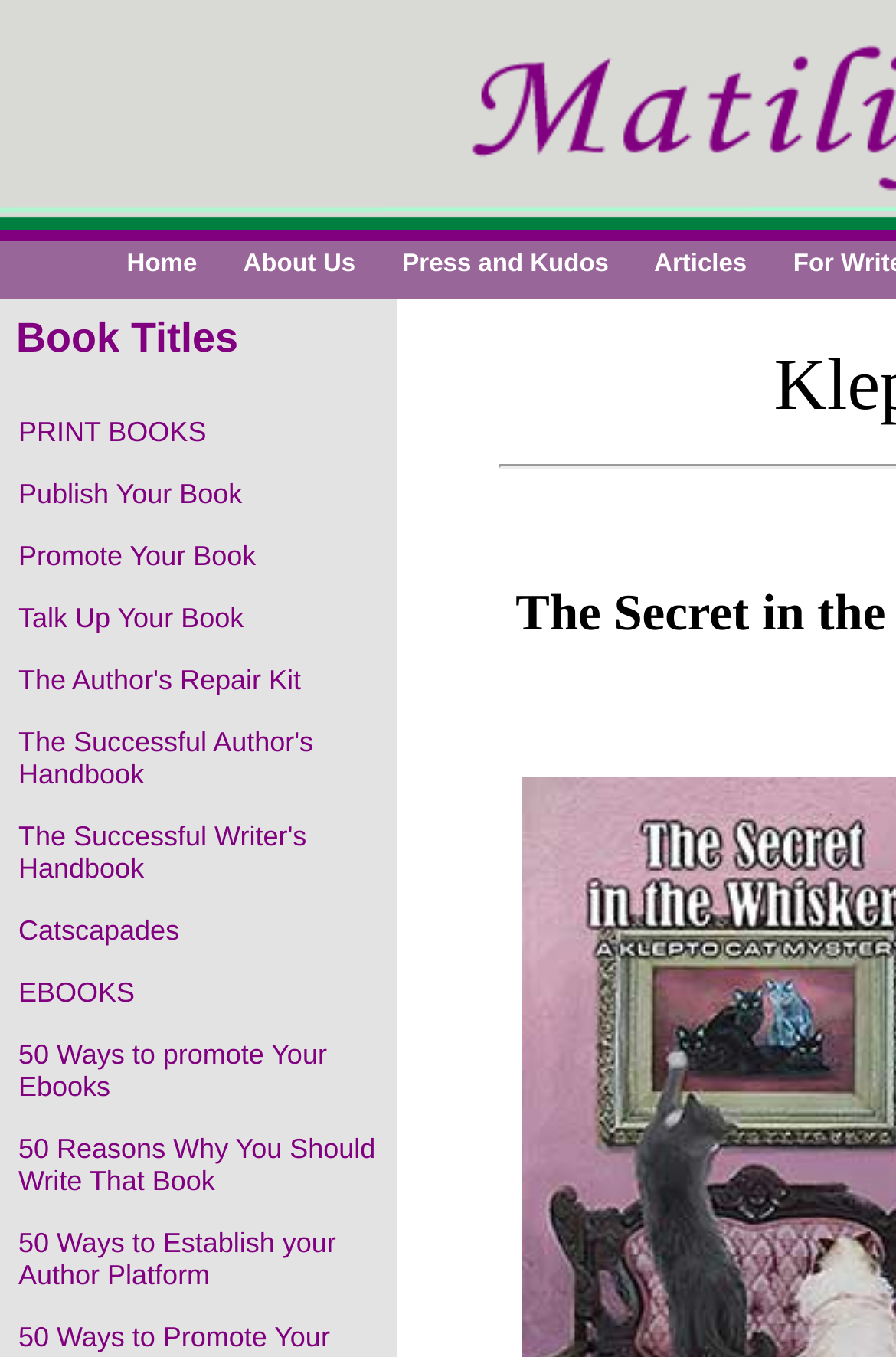Identify the bounding box coordinates necessary to click and complete the given instruction: "View 'The Author's Repair Kit'".

[0.0, 0.479, 0.441, 0.523]